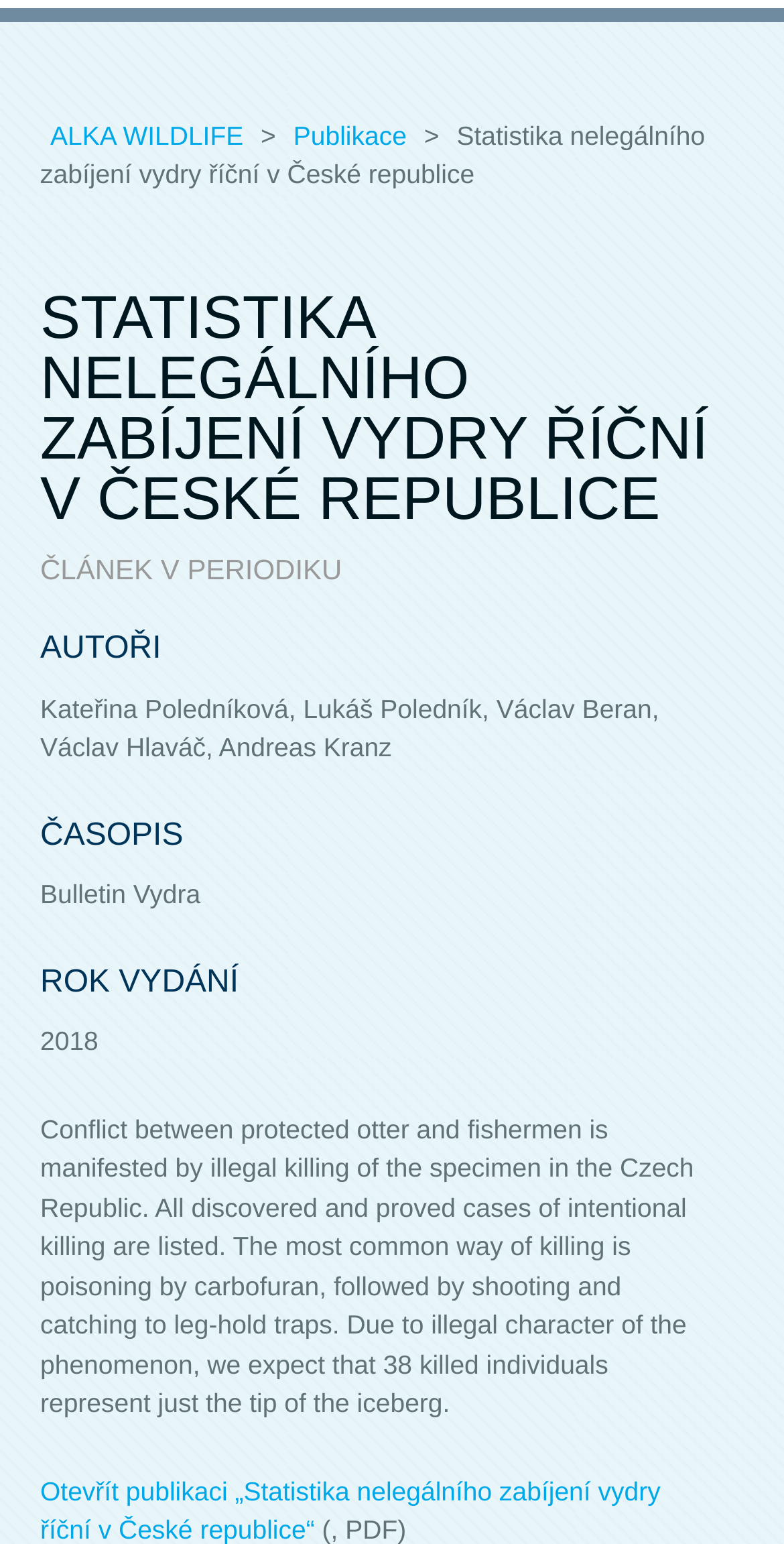Extract the bounding box coordinates for the UI element described as: "Publikace".

[0.361, 0.078, 0.541, 0.098]